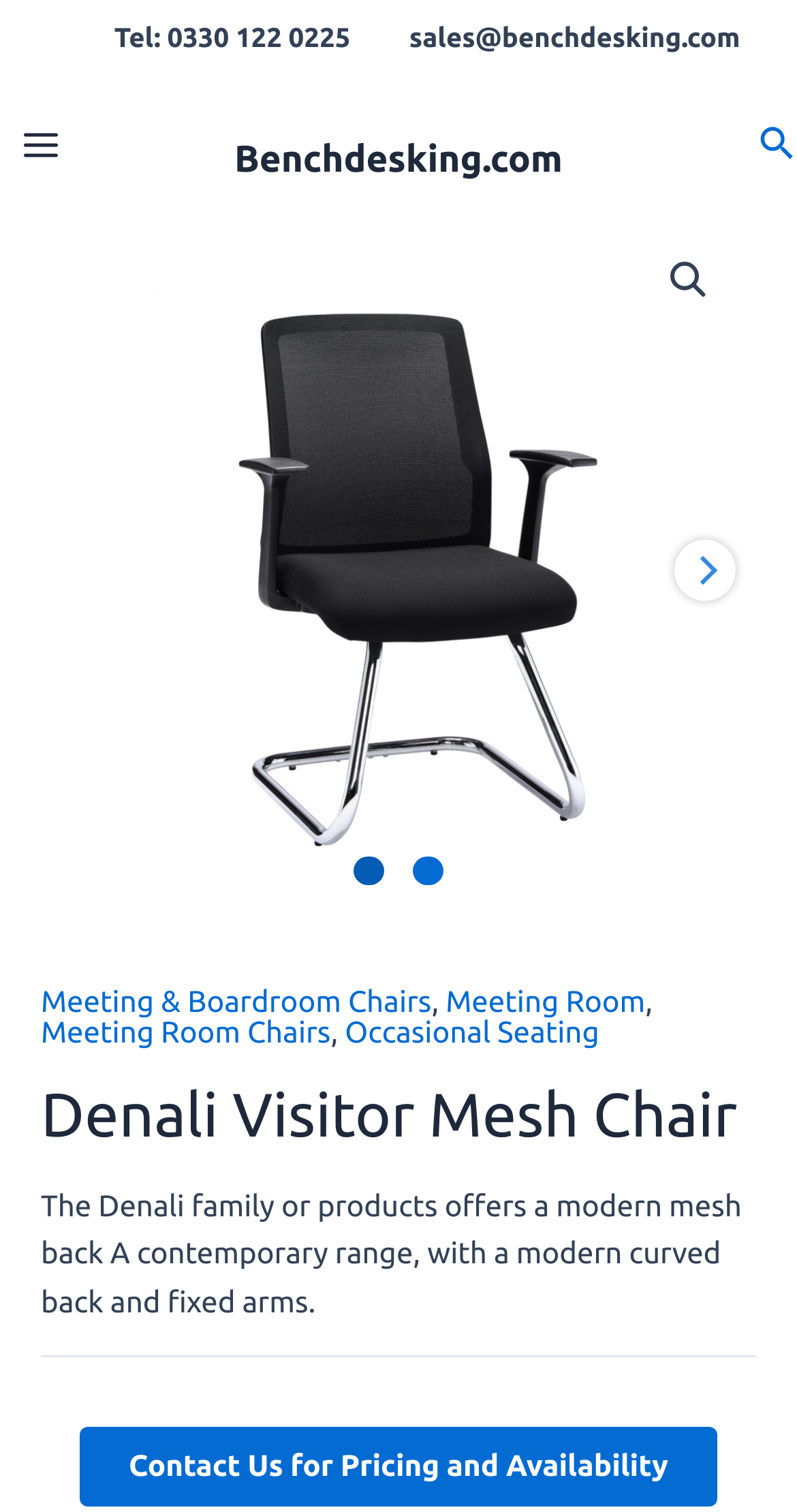Locate the UI element described as follows: "aria-label="Carousel Page 2"". Return the bounding box coordinates as four float numbers between 0 and 1 in the order [left, top, right, bottom].

[0.519, 0.566, 0.556, 0.586]